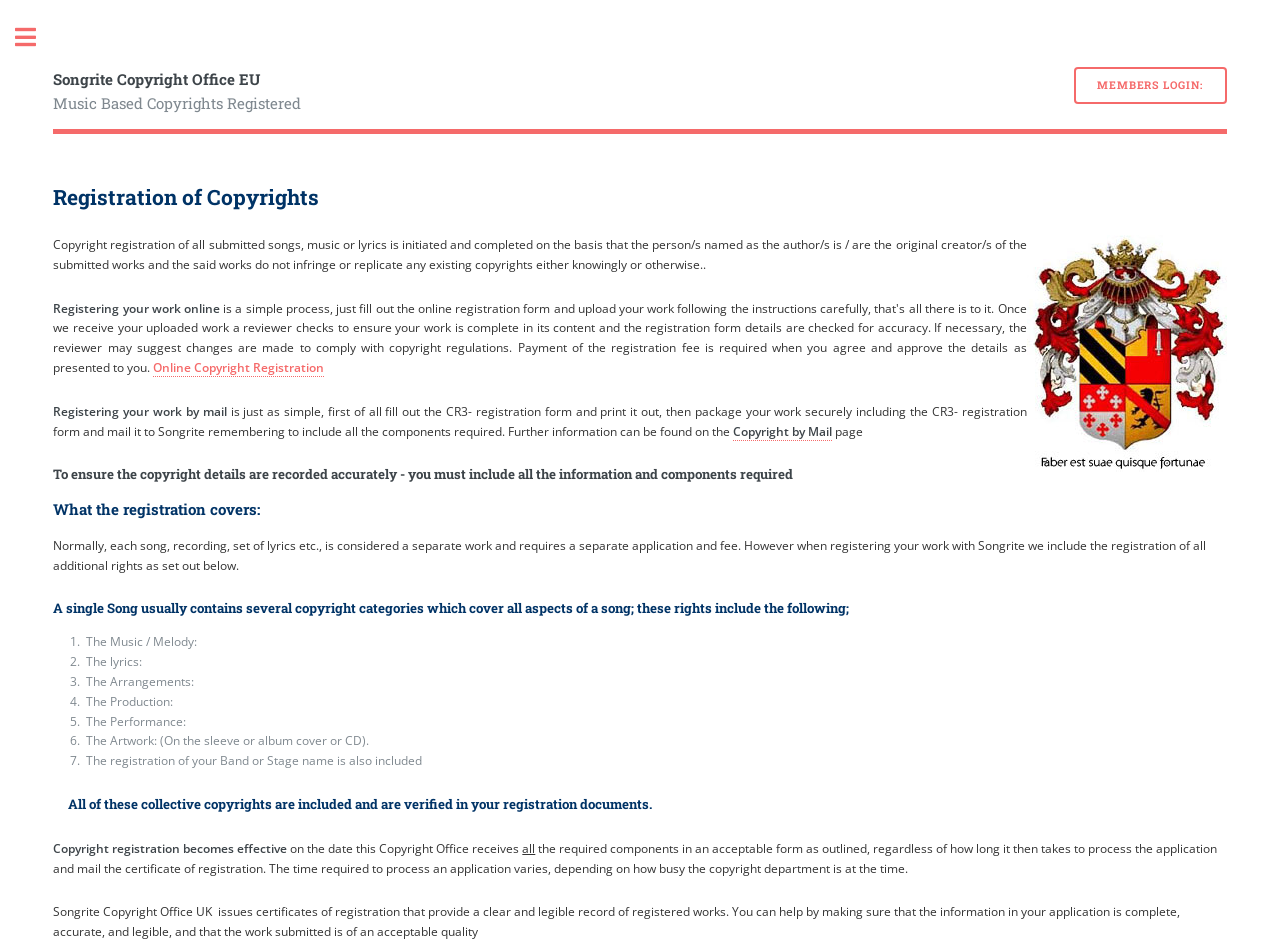Please provide a one-word or phrase answer to the question: 
When does copyright registration become effective?

On receipt of required components